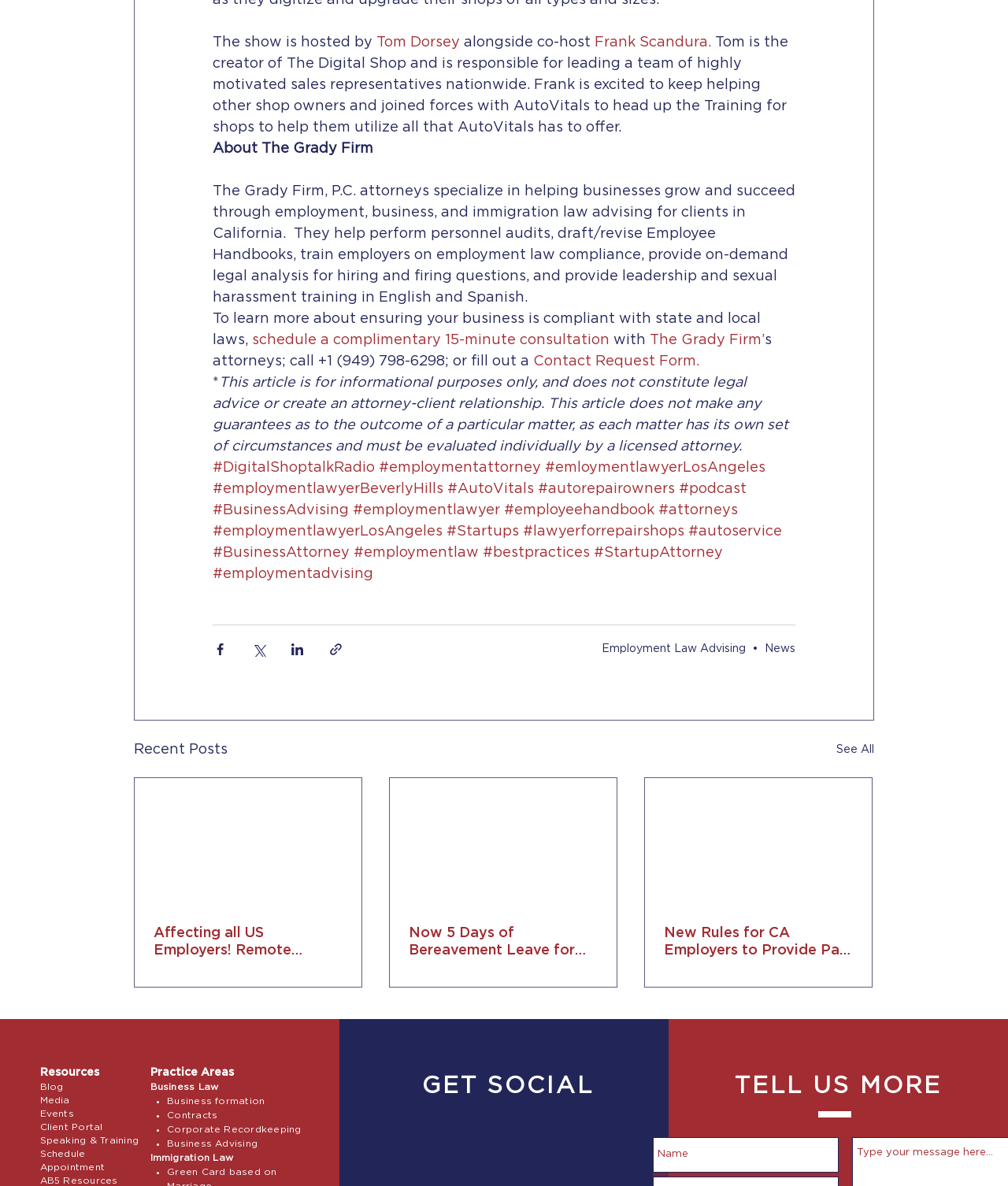Given the content of the image, can you provide a detailed answer to the question?
Who hosts the show?

The question can be answered by reading the text at the top of the webpage, which states 'The show is hosted by Tom Dorsey alongside co-host Frank Scandura.'